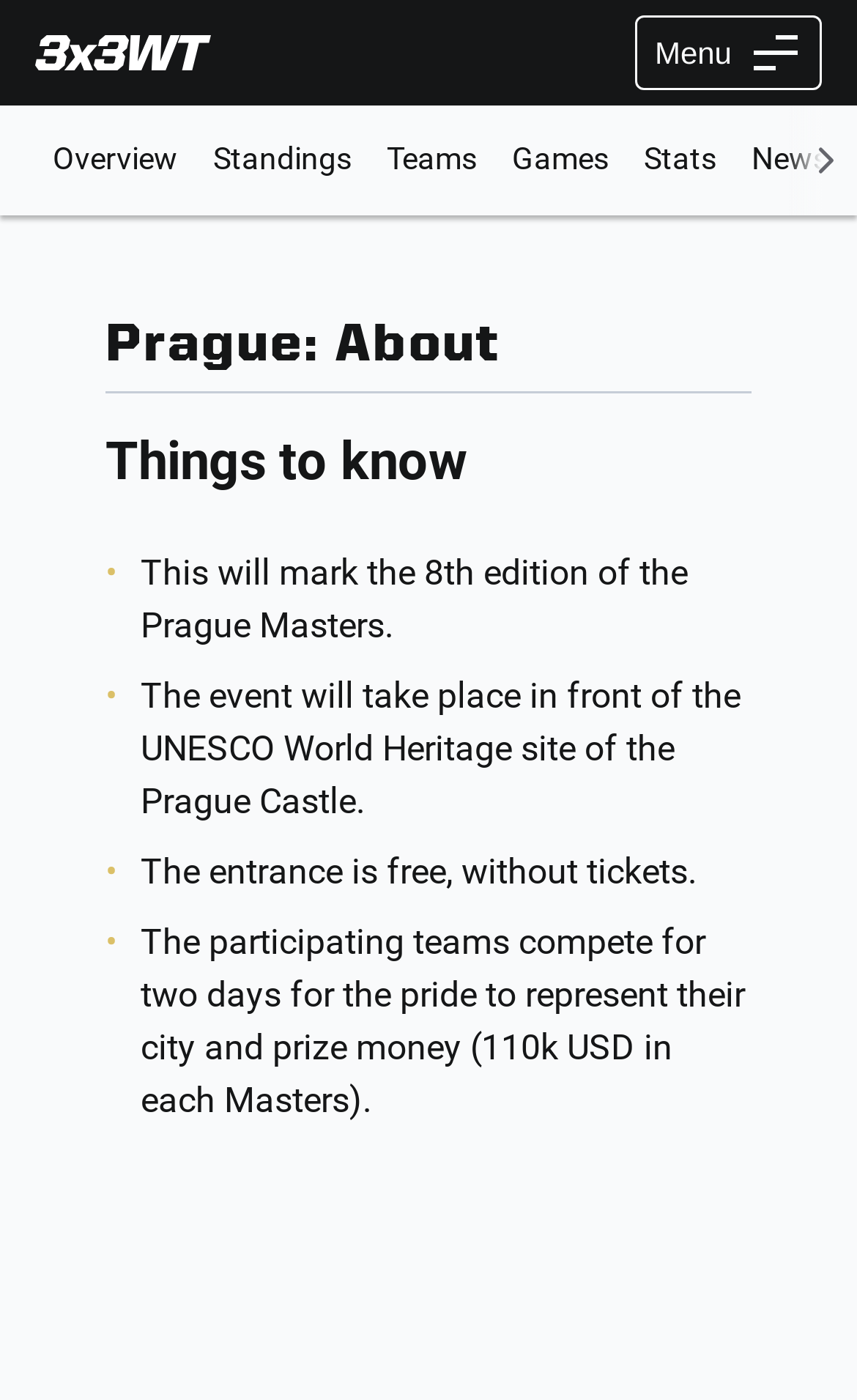Determine the bounding box coordinates for the area that needs to be clicked to fulfill this task: "Click the 'Menu' button". The coordinates must be given as four float numbers between 0 and 1, i.e., [left, top, right, bottom].

[0.741, 0.011, 0.959, 0.064]